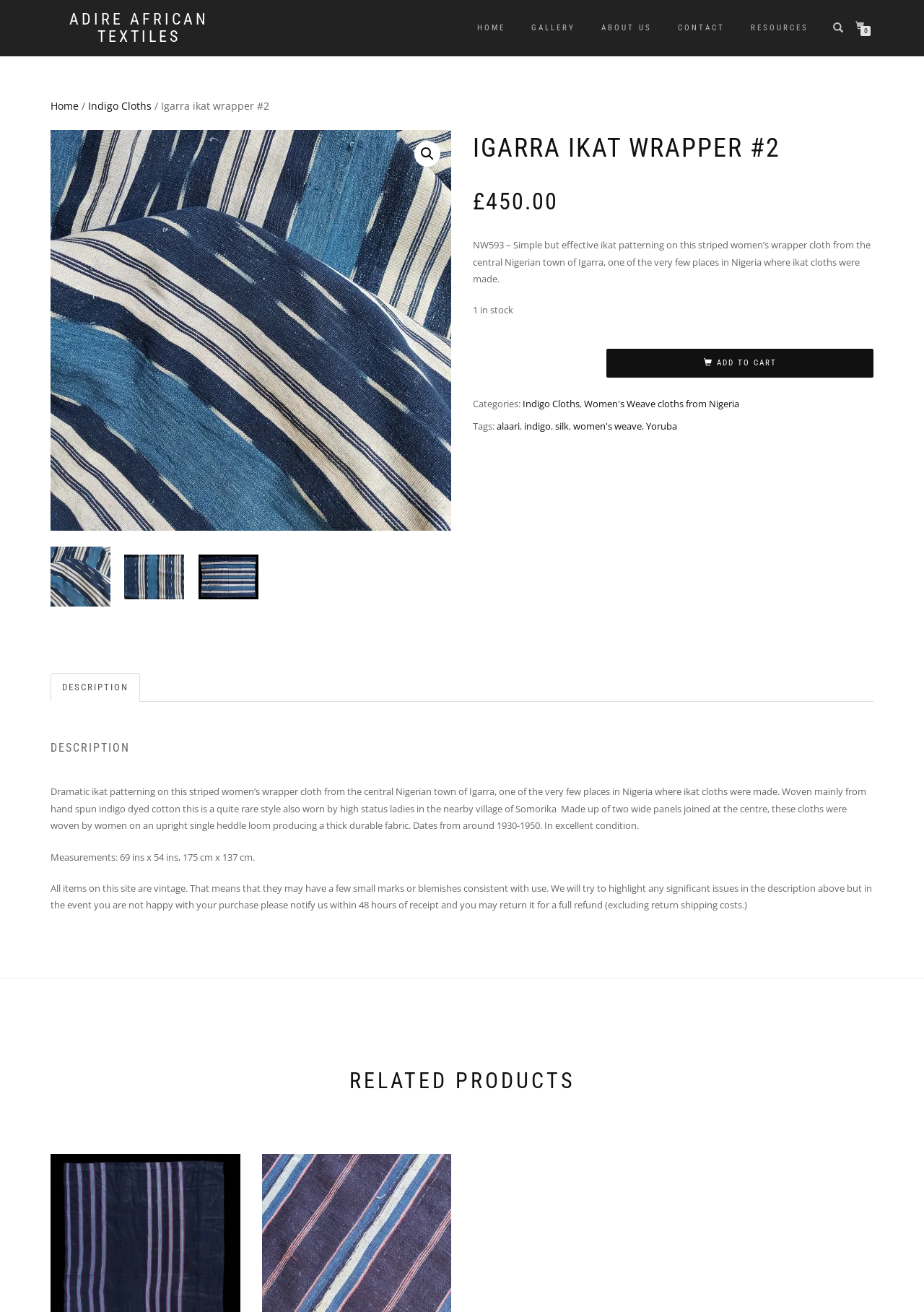Extract the bounding box of the UI element described as: "Add to cart".

[0.323, 0.863, 0.449, 0.882]